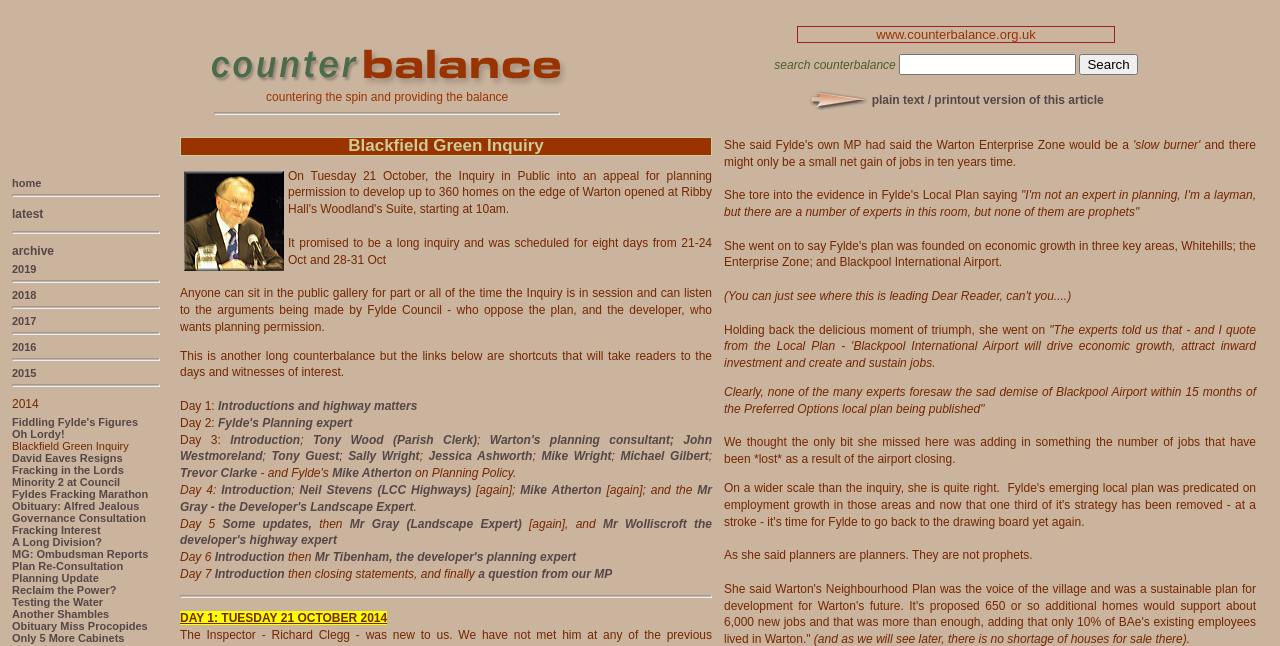Provide the bounding box coordinates of the UI element this sentence describes: "Mike Atherton".

[0.259, 0.722, 0.324, 0.743]